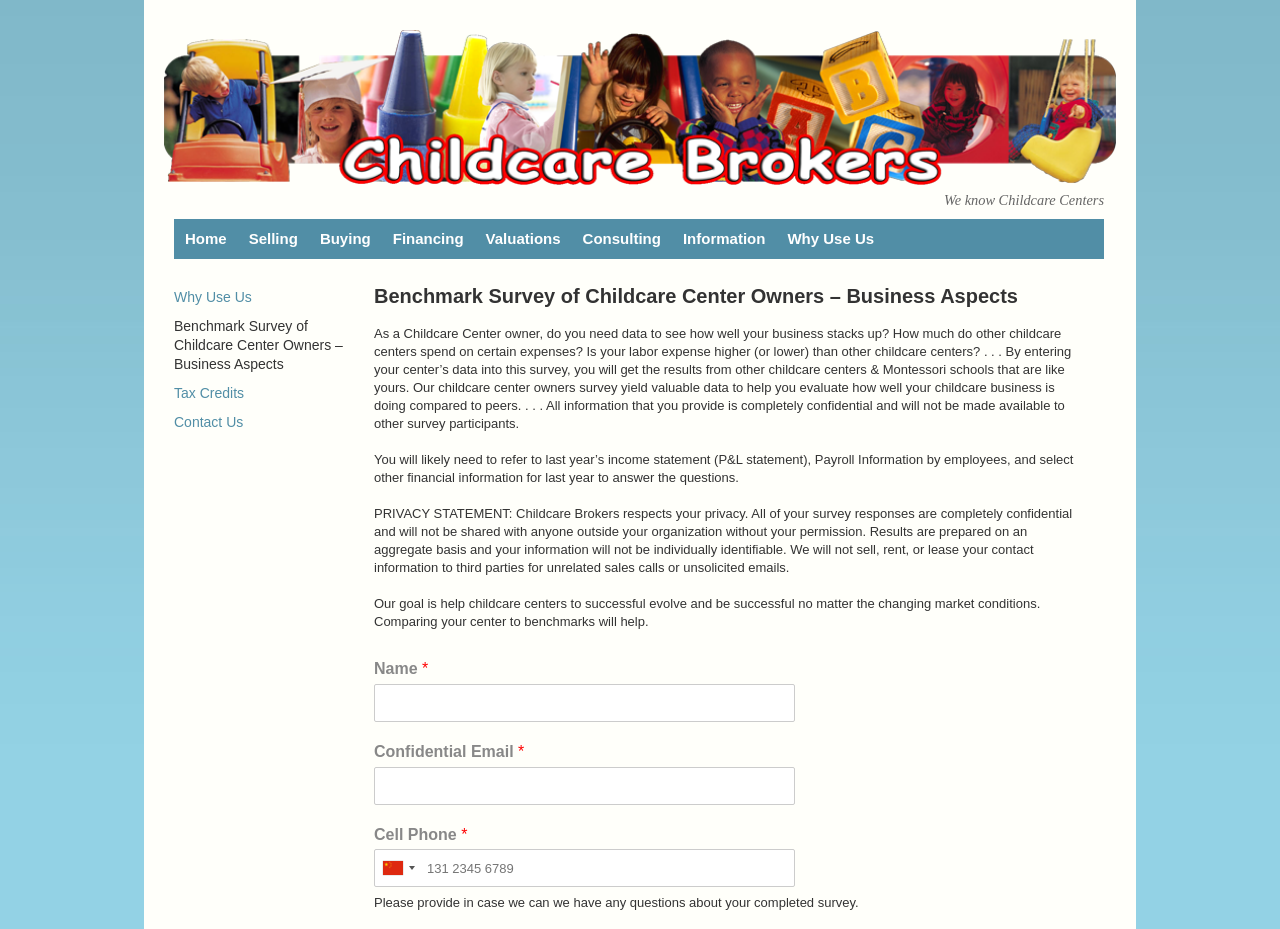Examine the screenshot and answer the question in as much detail as possible: What is required to submit the survey?

To submit the survey, the user is required to provide their name, confidential email, and cell phone number, as indicated by the required fields in the survey form.